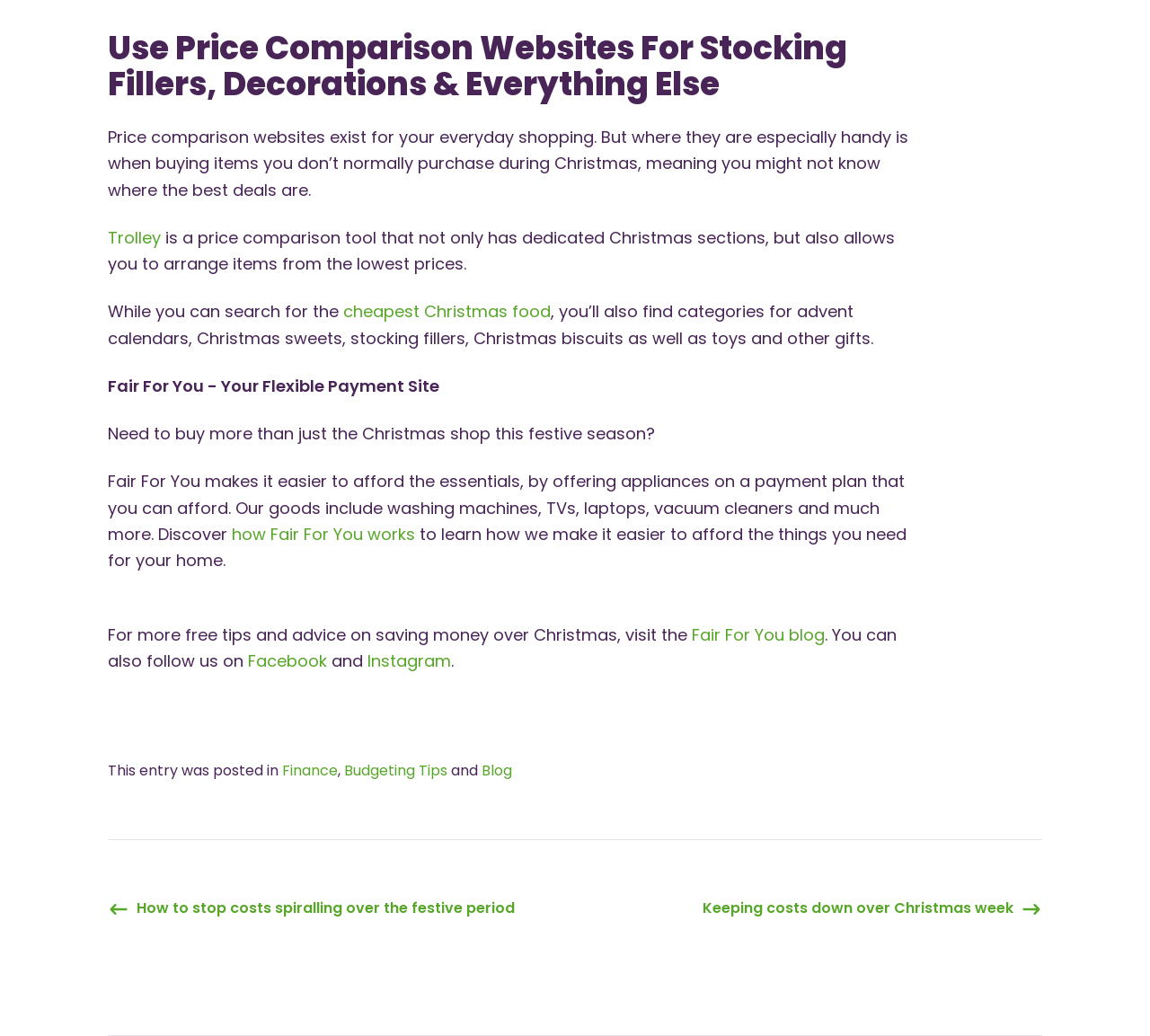By analyzing the image, answer the following question with a detailed response: What type of products can be found on Fair For You?

The question asks for the type of products that can be found on Fair For You. By reading the StaticText element with ID 147, we can find the answer, which includes appliances such as washing machines, TVs, laptops, and vacuum cleaners.